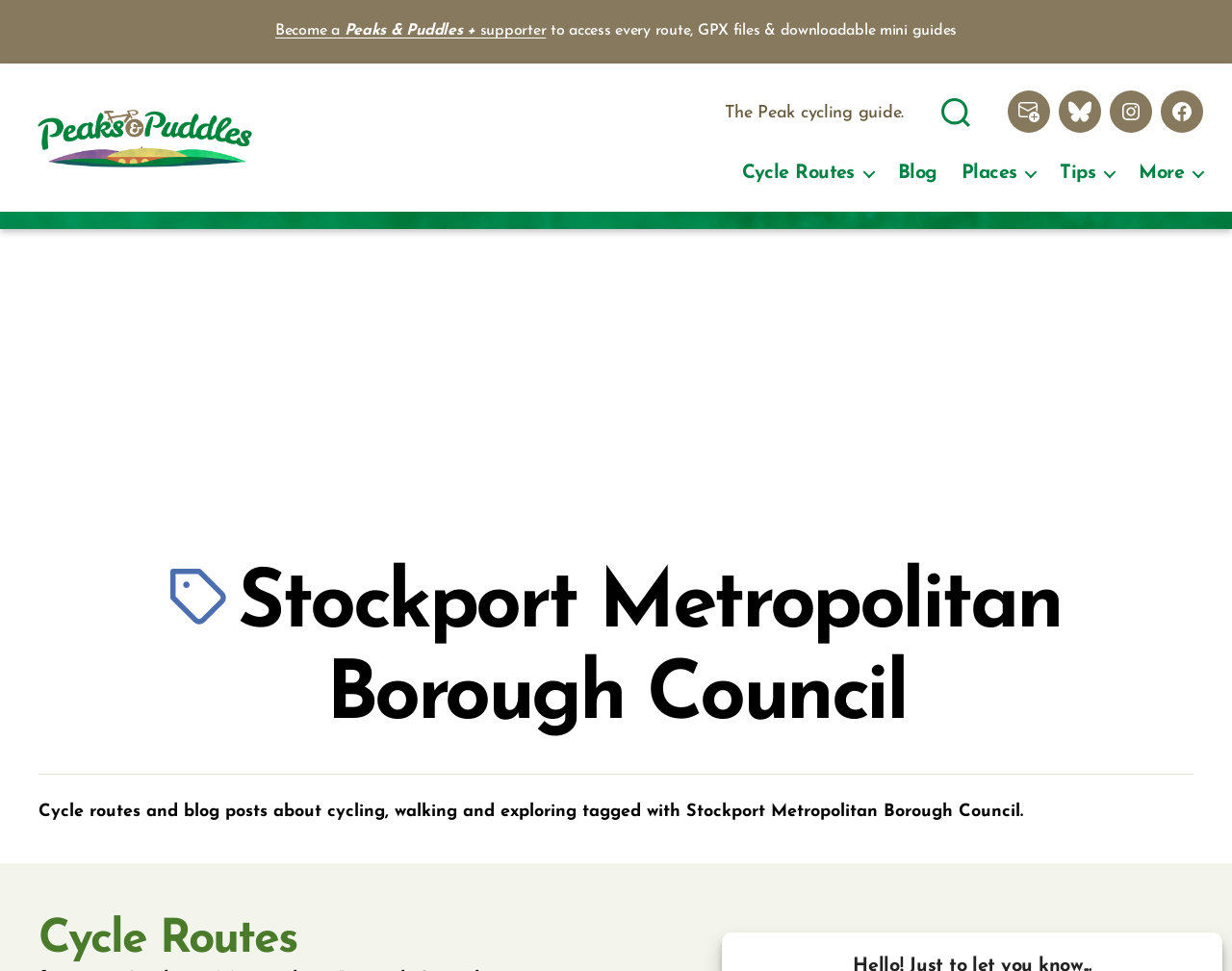What social media platforms are linked on this website?
Based on the screenshot, respond with a single word or phrase.

Email, Bluesky, Instagram, Facebook